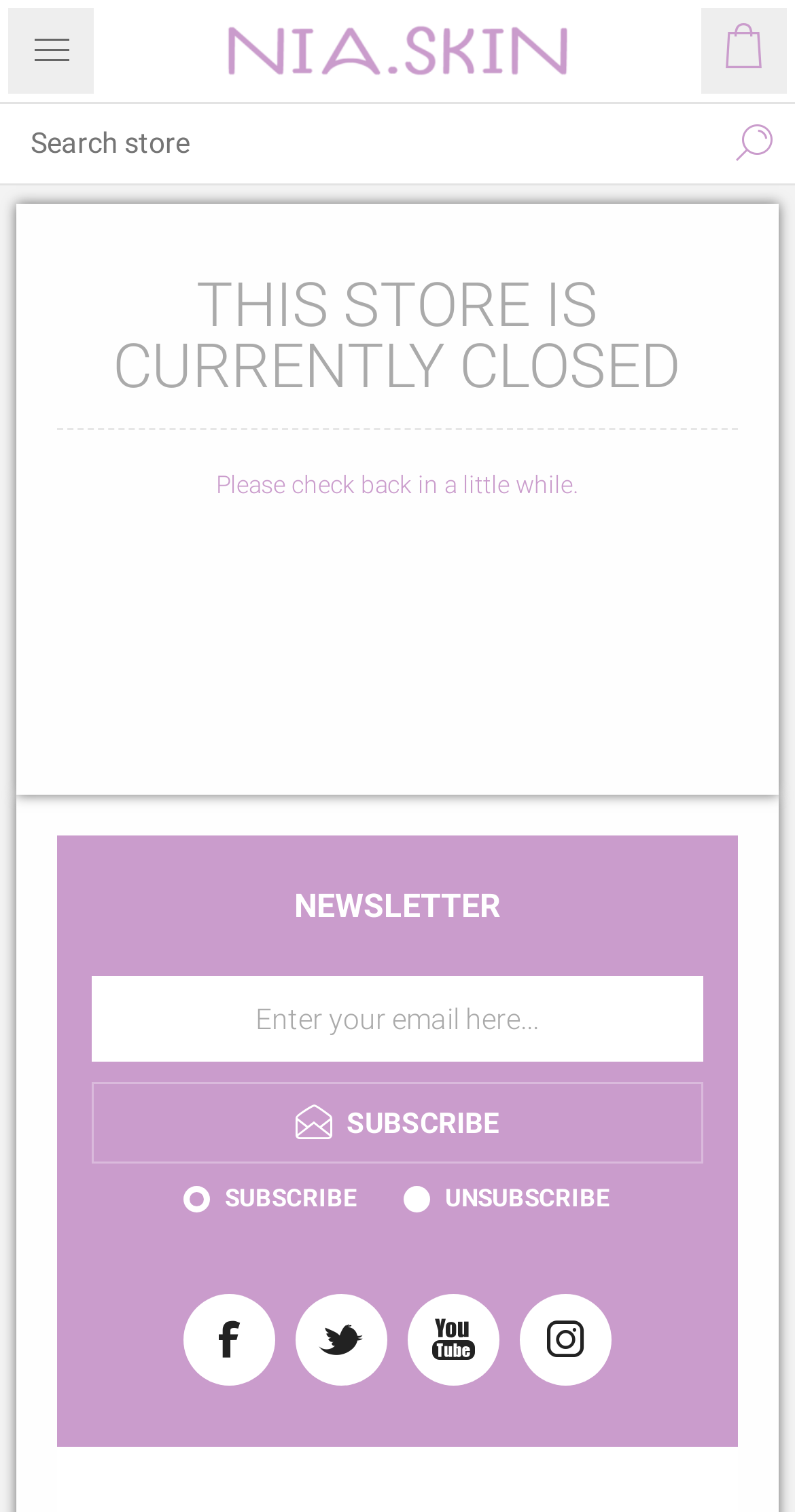Examine the image carefully and respond to the question with a detailed answer: 
What is the current status of the store?

The current status of the store can be determined by reading the heading 'THIS STORE IS CURRENTLY CLOSED' on the webpage, which clearly indicates that the store is currently closed.